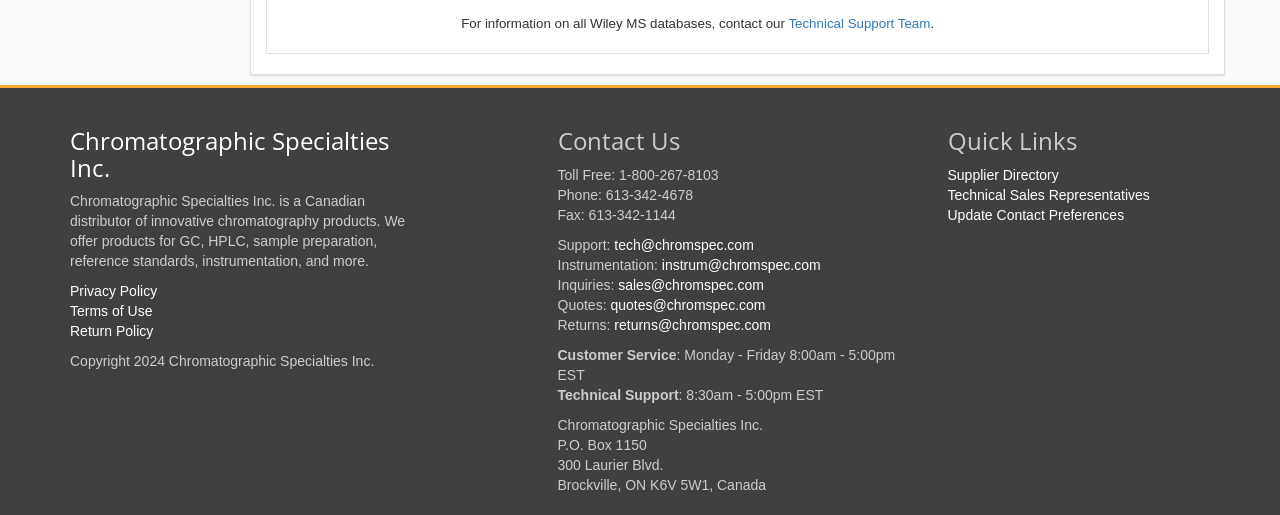What is Chromatographic Specialties Inc.?
Use the information from the image to give a detailed answer to the question.

Based on the webpage, Chromatographic Specialties Inc. is a Canadian distributor of innovative chromatography products, offering products for GC, HPLC, sample preparation, reference standards, instrumentation, and more.